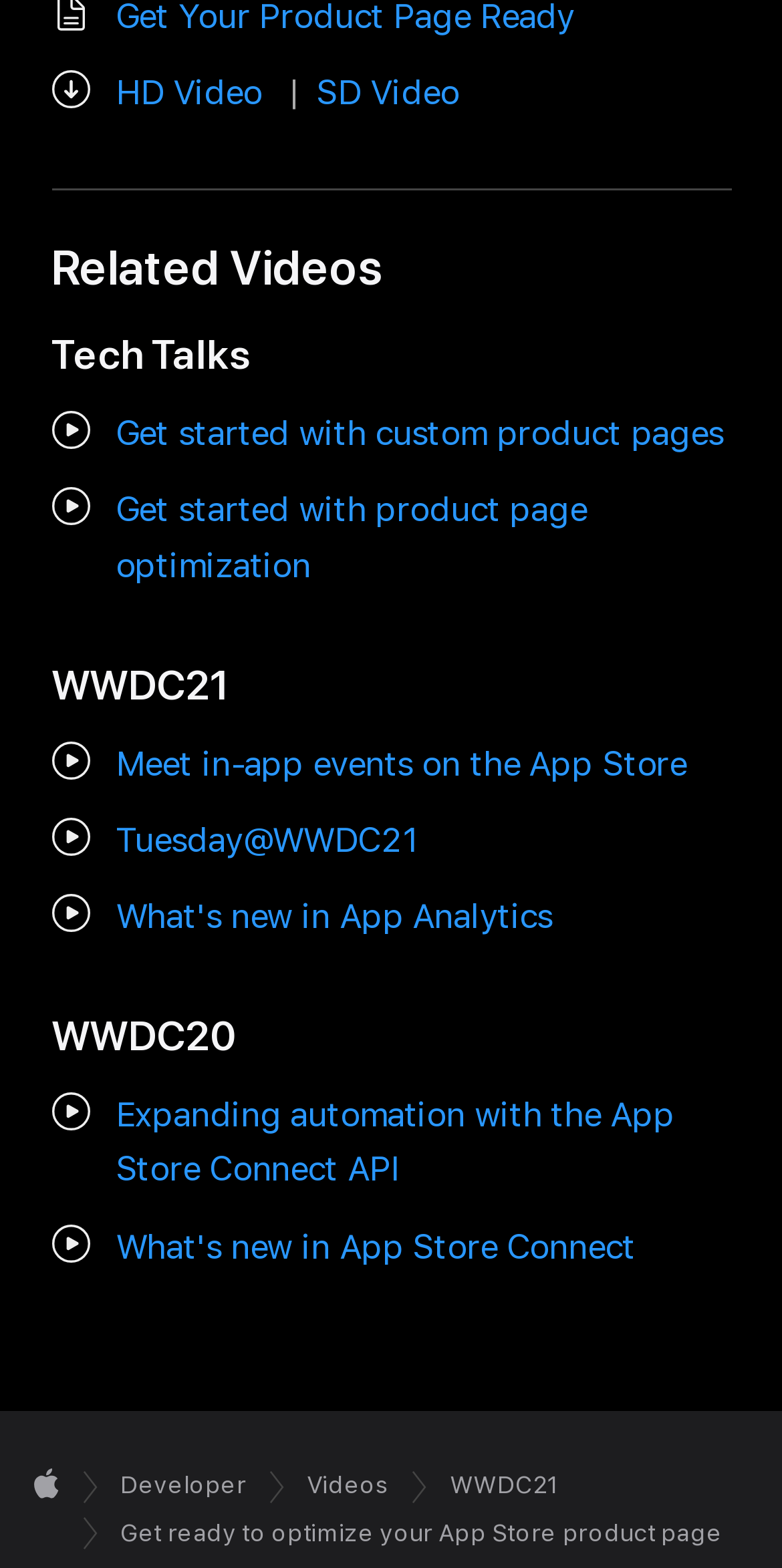Indicate the bounding box coordinates of the element that needs to be clicked to satisfy the following instruction: "Visit Apple". The coordinates should be four float numbers between 0 and 1, i.e., [left, top, right, bottom].

[0.041, 0.934, 0.077, 0.957]